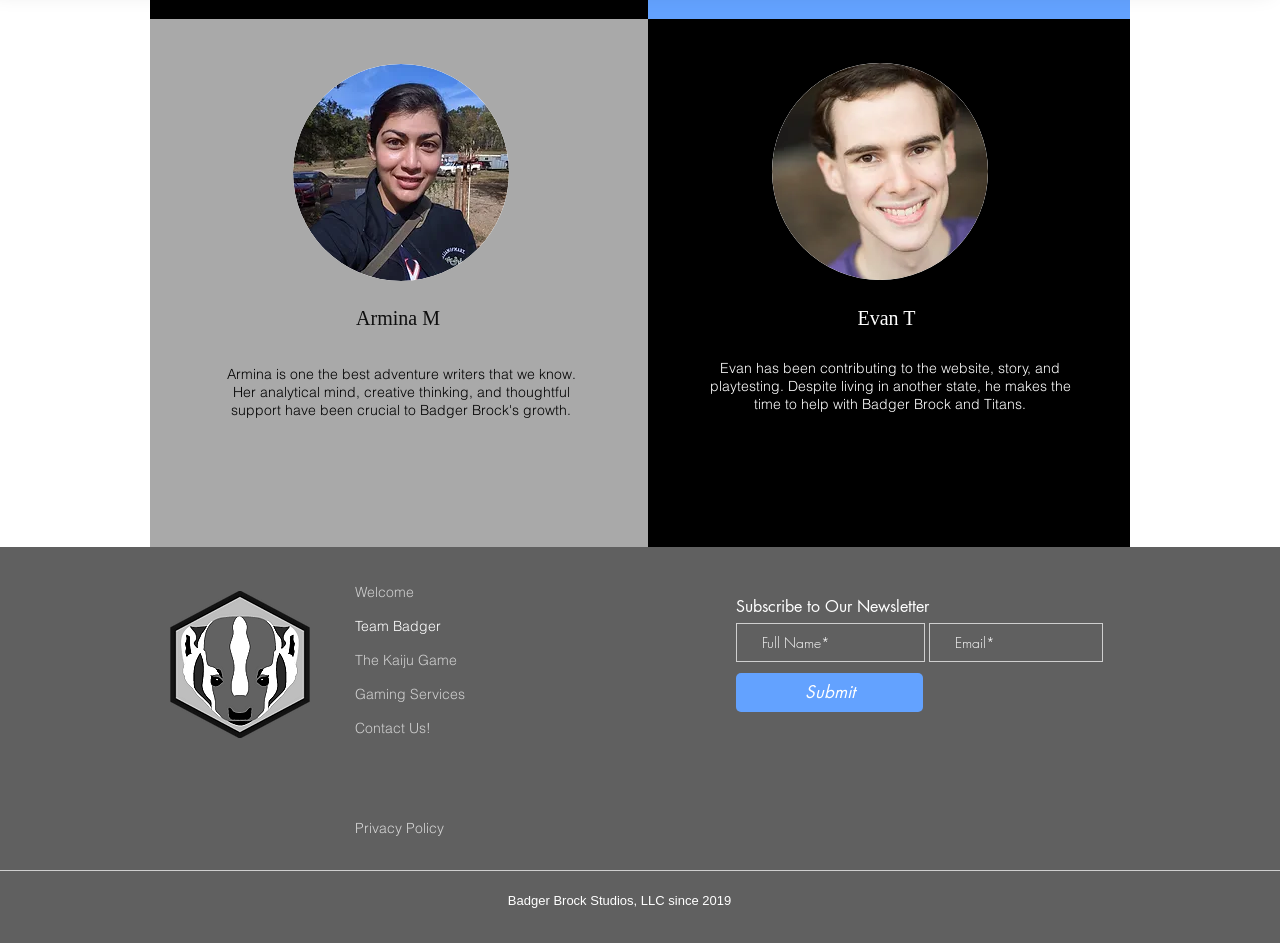Identify the bounding box coordinates for the UI element described by the following text: "Gaming Services". Provide the coordinates as four float numbers between 0 and 1, in the format [left, top, right, bottom].

[0.277, 0.718, 0.37, 0.754]